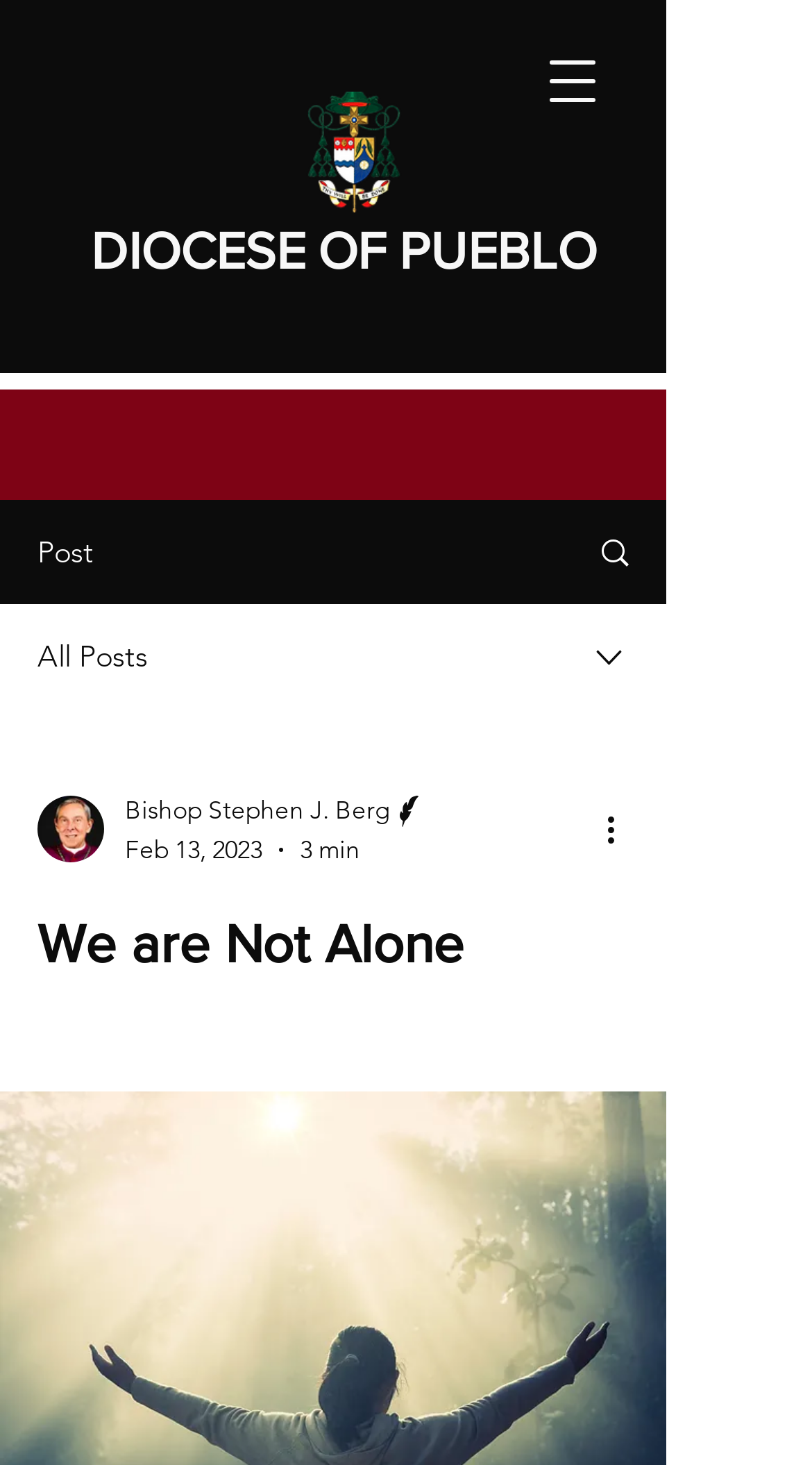Give a full account of the webpage's elements and their arrangement.

The webpage appears to be a blog or news article page from the Diocese of Pueblo. At the top left, there is a logo image "coa_edited.png" with a heading "DIOCESE OF PUEBLO" next to it. Below the logo, there is a navigation menu button "Open navigation menu" on the top right.

The main content area has a heading "We are Not Alone" at the top. Below the heading, there is a post section with a writer's picture on the left and the writer's name "Bishop Stephen J. Berg" and title "Writer" on the right. The post is dated "Feb 13, 2023" and has a reading time of "3 min". There is a "More actions" button on the top right of the post section.

On the top right of the page, there is a link with an image, and below it, there are two static text elements "Post" and "All Posts". There is also a combobox with an image on the right side of the page.

The webpage seems to be focused on a specific article or post, with the main content area dedicated to the post's details and a navigation menu button at the top.